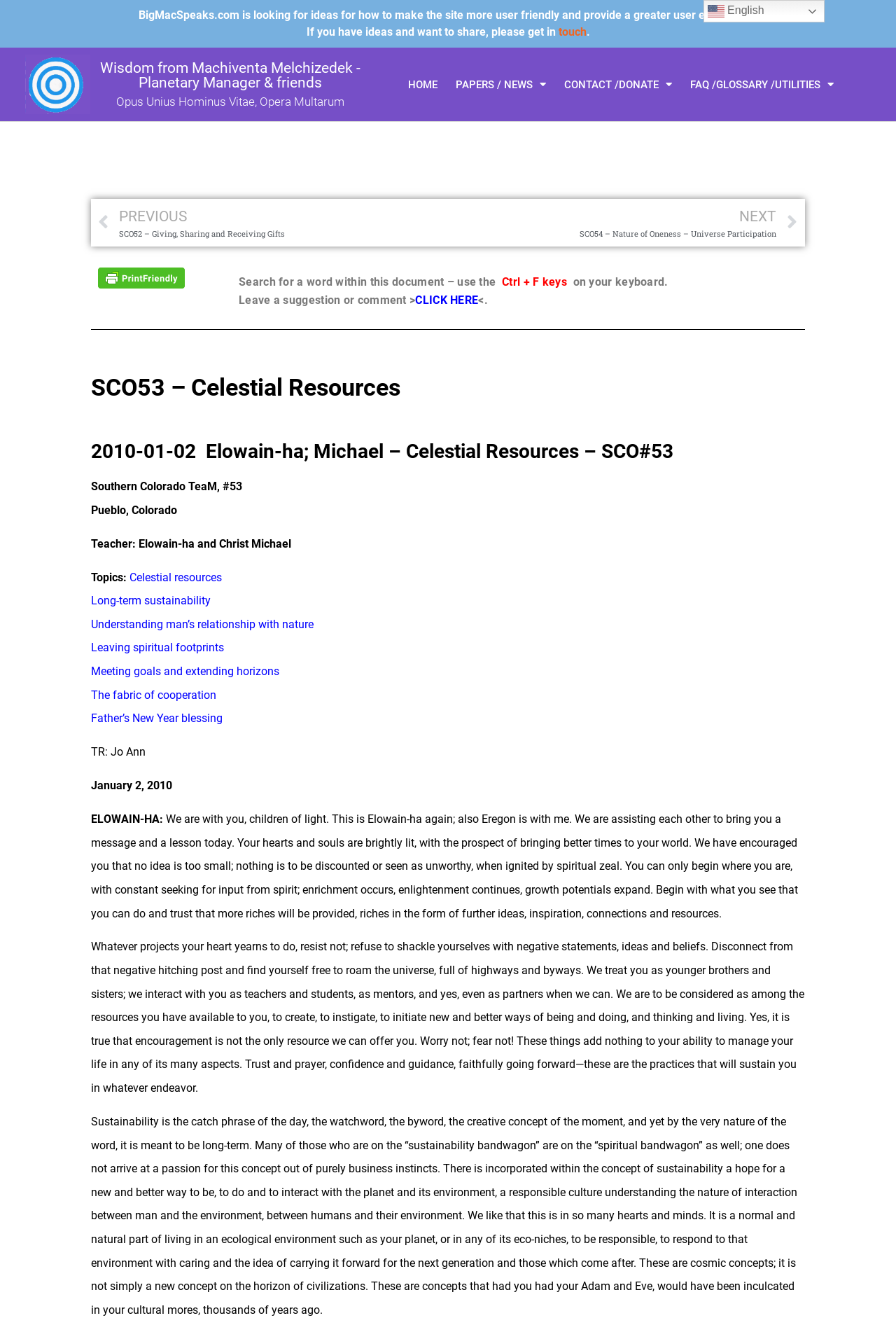Given the element description: "title="Printer Friendly, PDF & Email"", predict the bounding box coordinates of this UI element. The coordinates must be four float numbers between 0 and 1, given as [left, top, right, bottom].

[0.109, 0.206, 0.206, 0.215]